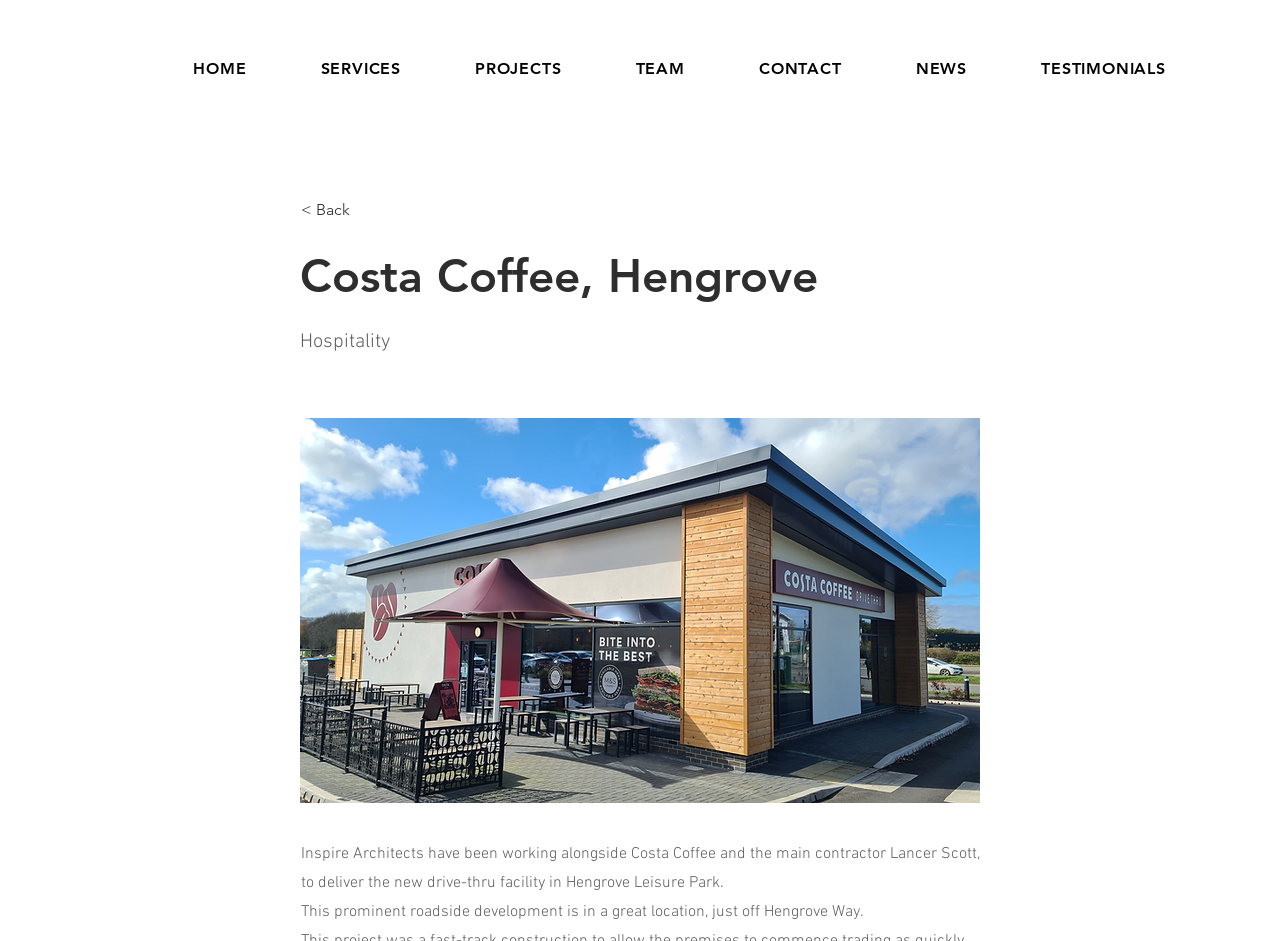Please mark the clickable region by giving the bounding box coordinates needed to complete this instruction: "go to home page".

[0.14, 0.052, 0.203, 0.094]